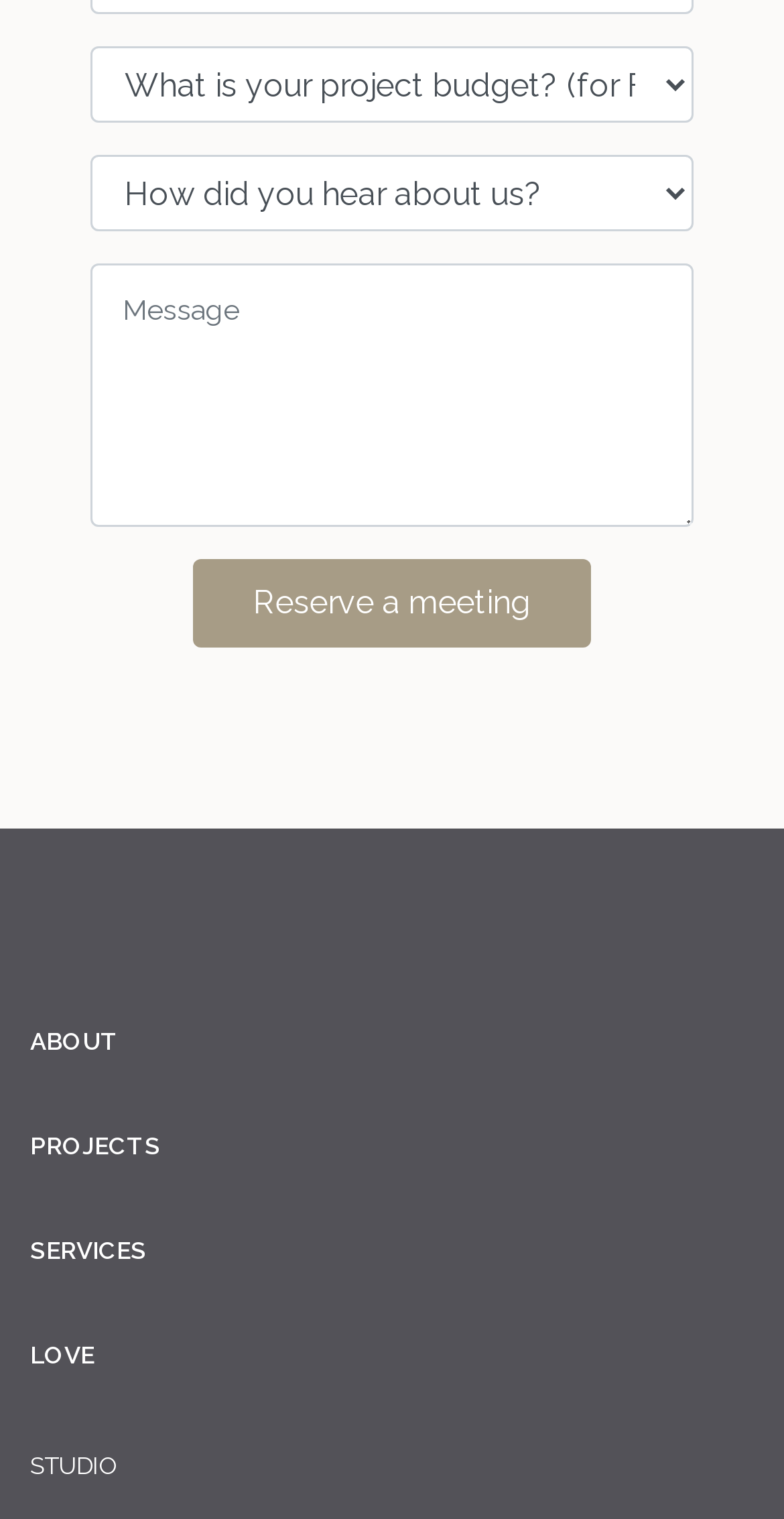Determine the bounding box coordinates of the region I should click to achieve the following instruction: "Visit STUDIO page". Ensure the bounding box coordinates are four float numbers between 0 and 1, i.e., [left, top, right, bottom].

[0.038, 0.958, 0.146, 0.974]